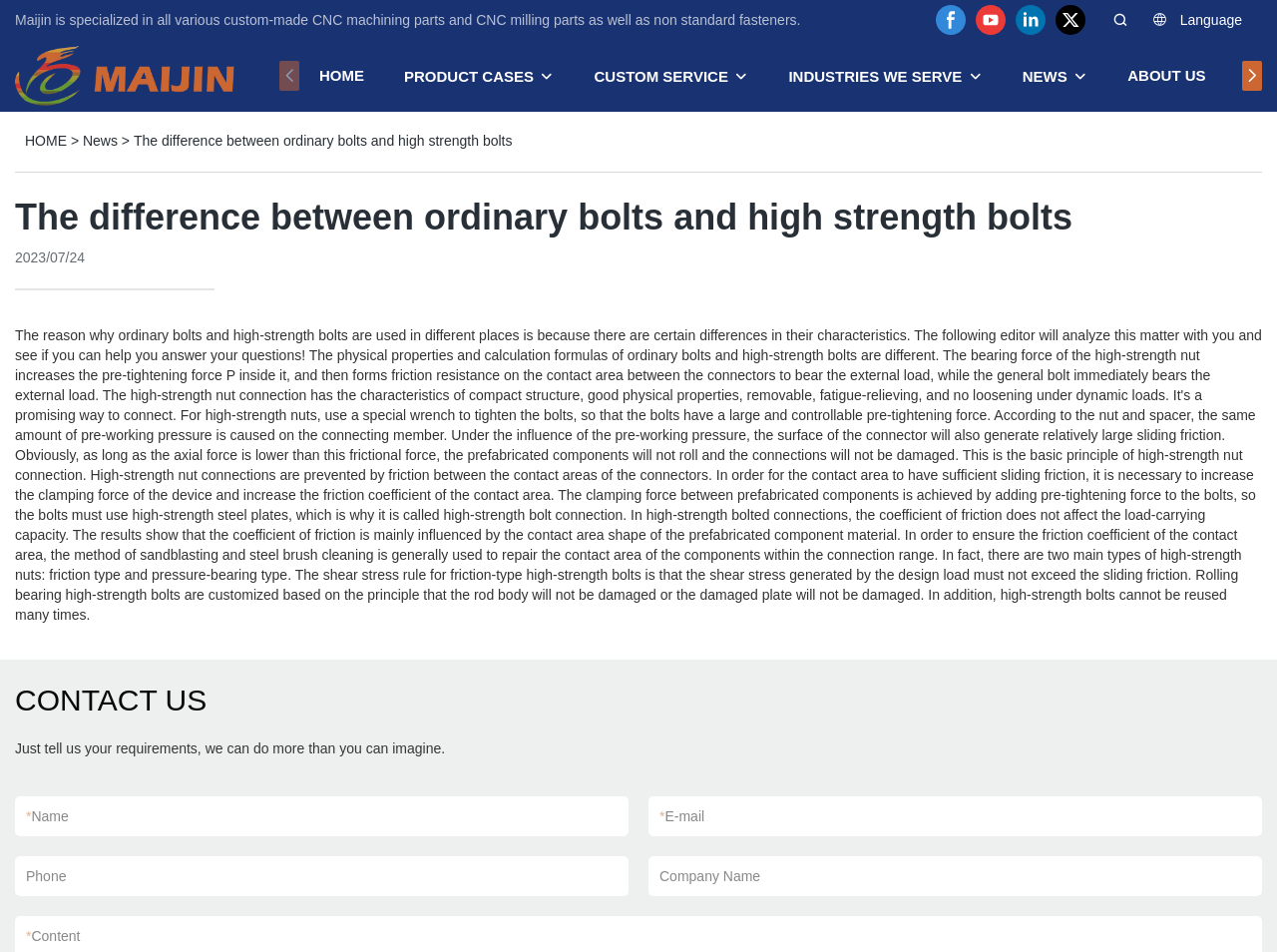Please determine the bounding box coordinates of the area that needs to be clicked to complete this task: 'Click on the facebook link'. The coordinates must be four float numbers between 0 and 1, formatted as [left, top, right, bottom].

[0.733, 0.0, 0.756, 0.042]